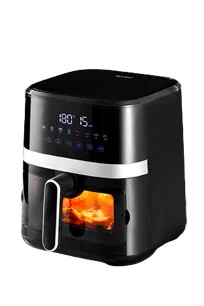Create a detailed narrative that captures the essence of the image.

This image features the AF65T-BK01A Air Fryer, a sleek kitchen appliance designed for those who appreciate efficiency and versatility in their cooking. The air fryer boasts a modern black finish and a digital control panel, showcasing easy-to-read temperature and timer settings. With its large viewing window, users can monitor their cooking without needing to open the appliance, enhancing convenience while ensuring delicious, crispy results. Ideal for whipping up healthier meals, this air fryer is part of a product lineup that aims to transform the cooking experience, making it quicker and more enjoyable. Whether you're air frying, baking, or re-heating, this appliance promises to deliver consistent results with ease.